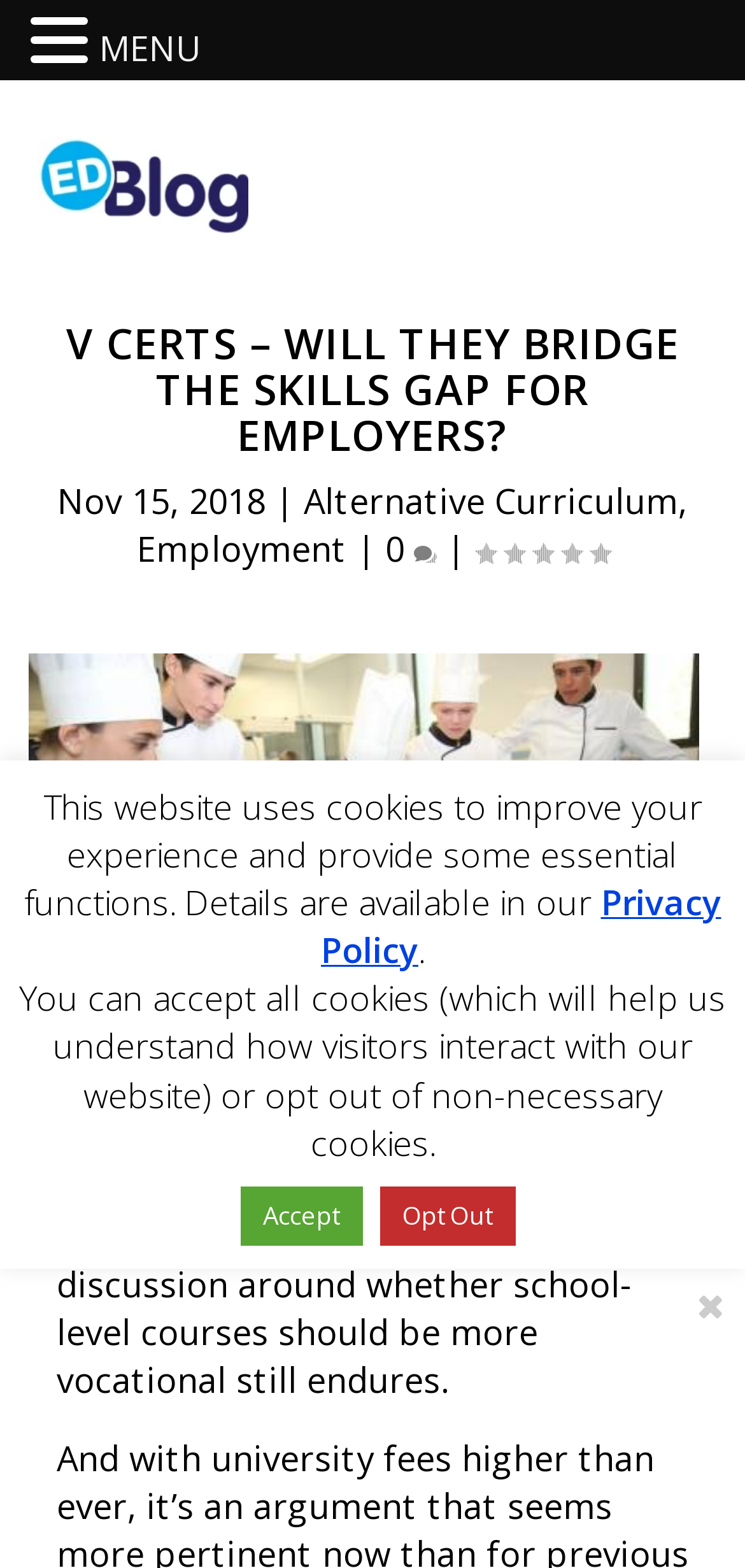Using the webpage screenshot, locate the HTML element that fits the following description and provide its bounding box: "0".

[0.517, 0.335, 0.586, 0.364]